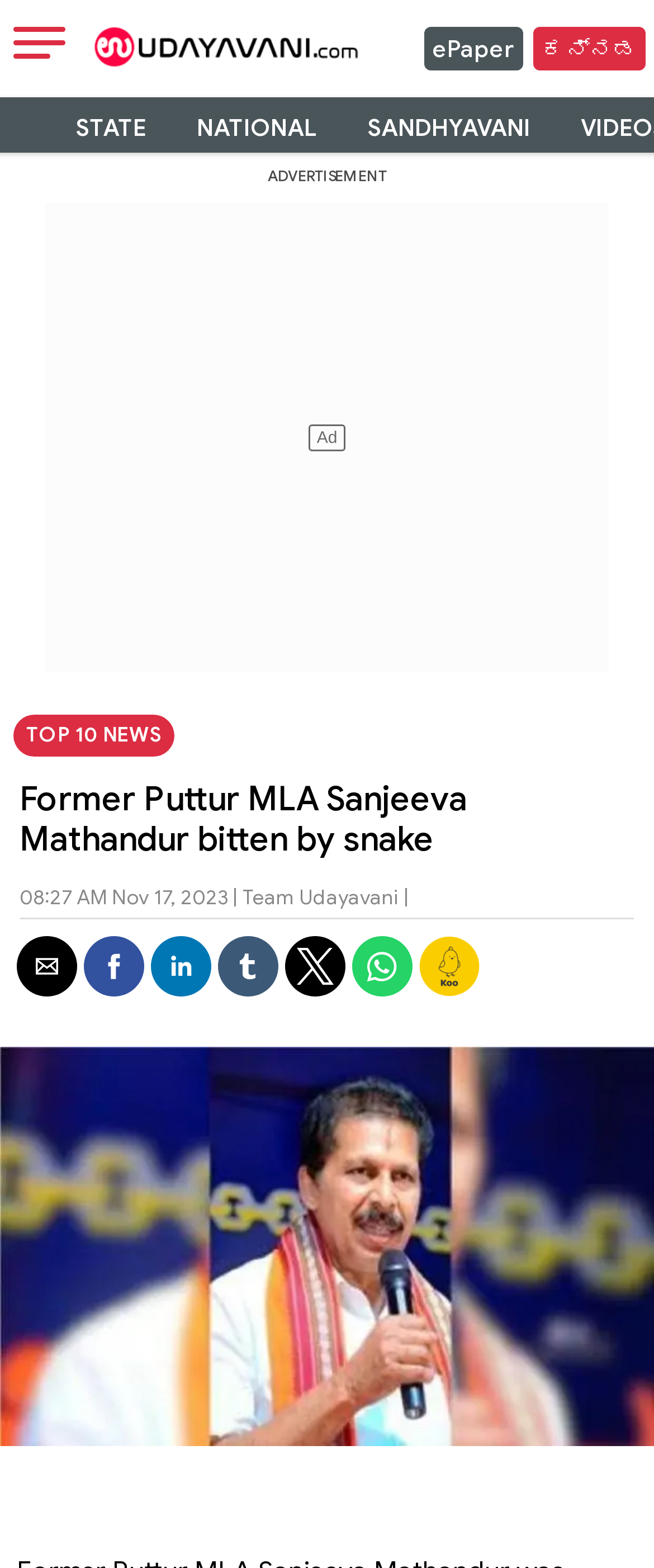What is the name of the news organization?
Look at the image and provide a detailed response to the question.

I examined the webpage and found the logo of the news organization at the top, which is 'Udayavani'.